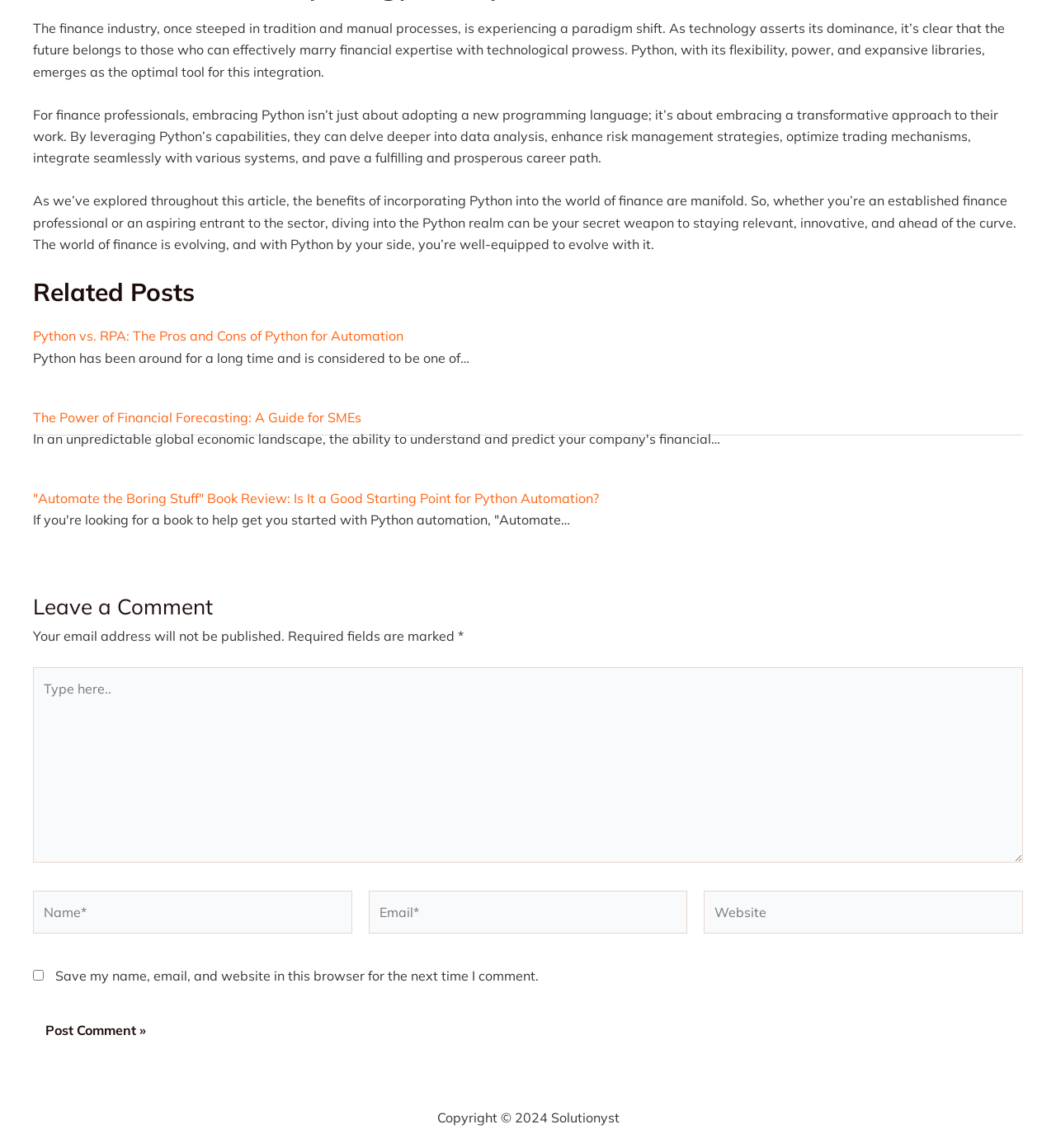Find the bounding box coordinates of the element's region that should be clicked in order to follow the given instruction: "Click the 'Post Comment »' button". The coordinates should consist of four float numbers between 0 and 1, i.e., [left, top, right, bottom].

[0.031, 0.88, 0.15, 0.915]